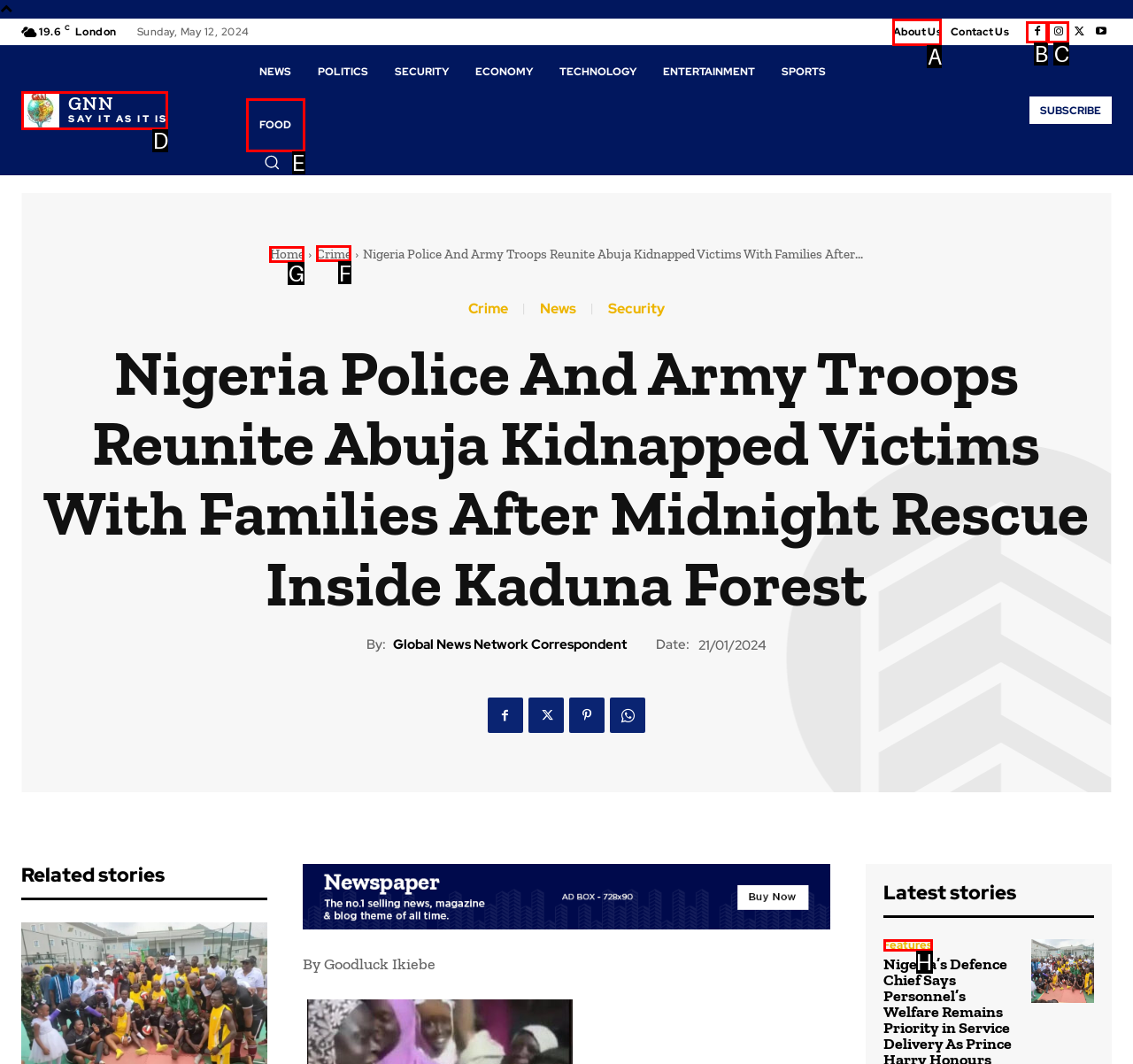Identify the correct lettered option to click in order to perform this task: Read the 'Crime' news. Respond with the letter.

F